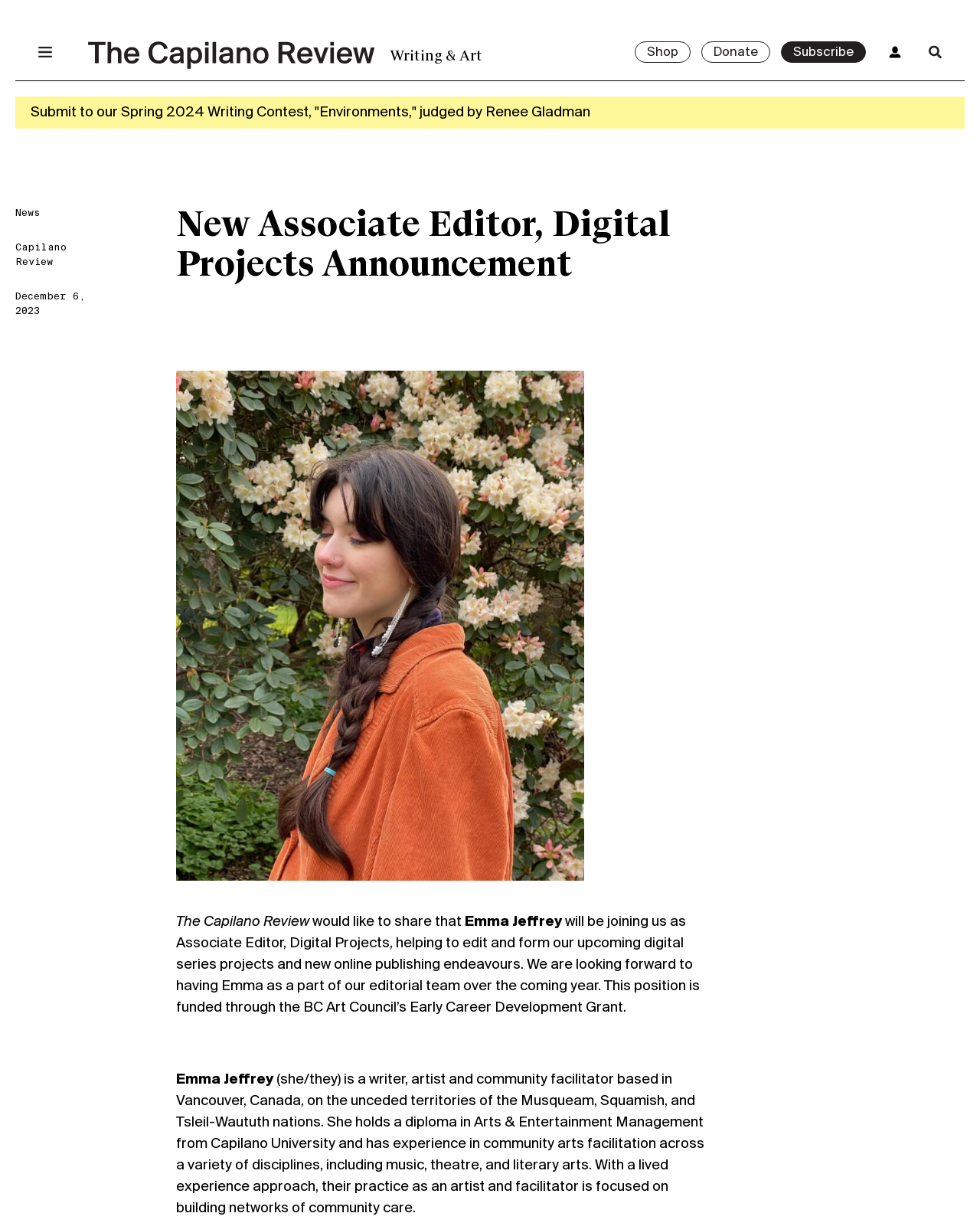Identify the bounding box coordinates of the specific part of the webpage to click to complete this instruction: "Click on the 'Submit to our Spring 2024 Writing Contest' link".

[0.031, 0.079, 0.602, 0.105]